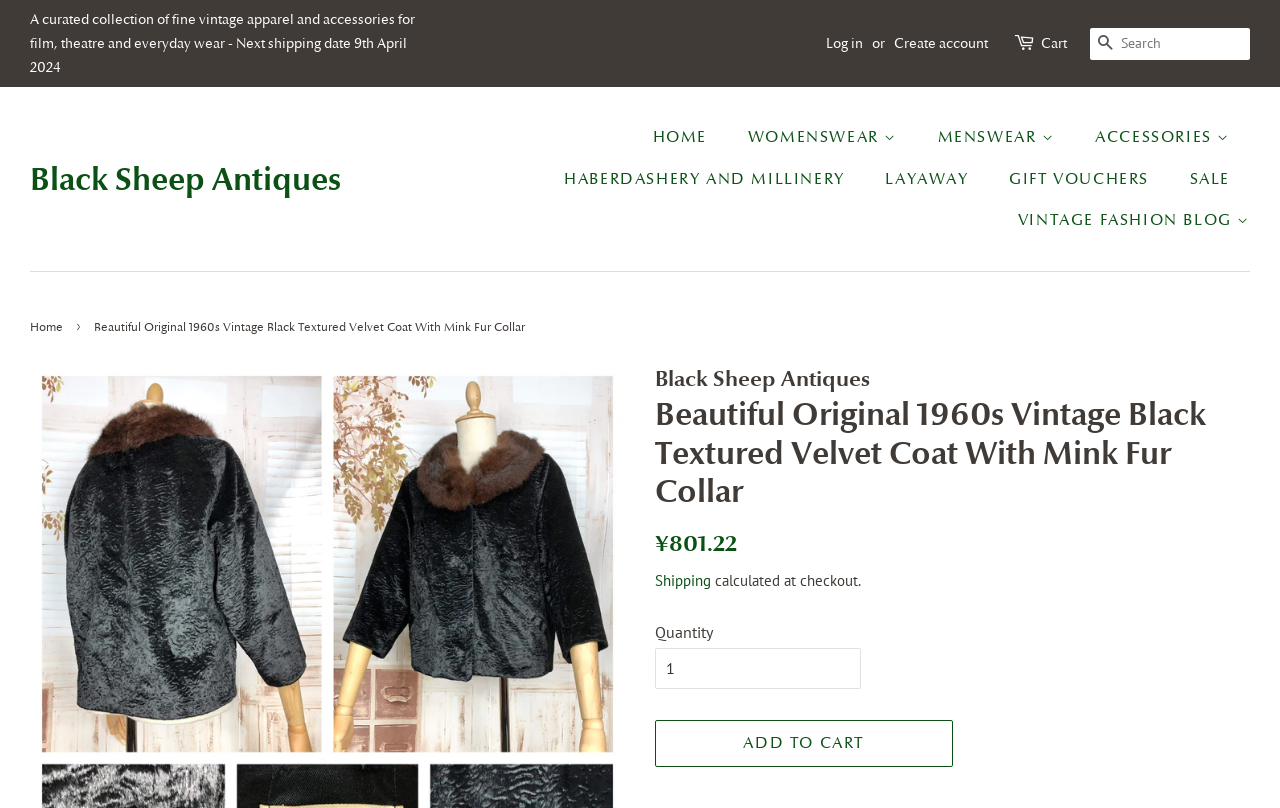What is the purpose of the 'Quantity' spinbutton?
Provide a comprehensive and detailed answer to the question.

I inferred this by understanding the context of the 'Quantity' spinbutton, which is located near the 'ADD TO CART' button, suggesting that it is used to specify the number of items to add to the cart.